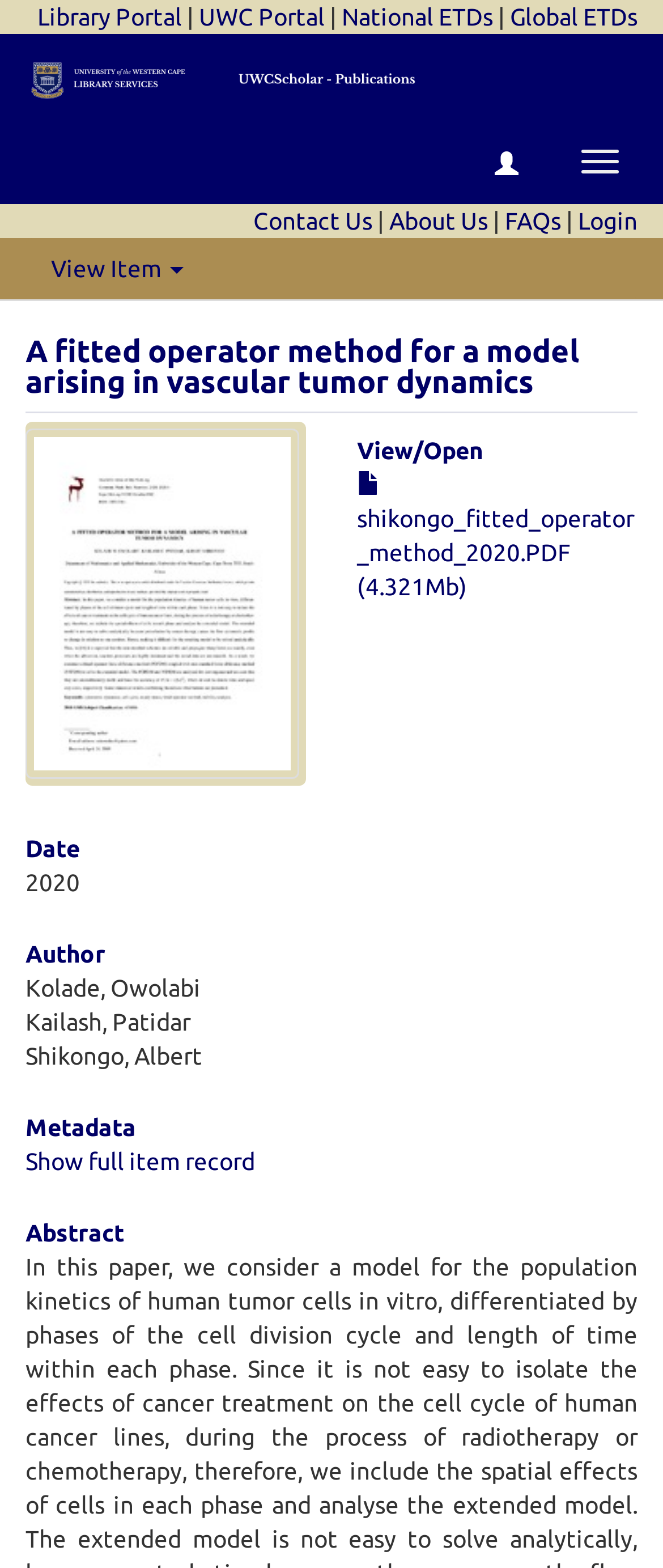Determine the bounding box coordinates for the UI element described. Format the coordinates as (top-left x, top-left y, bottom-right x, bottom-right y) and ensure all values are between 0 and 1. Element description: Login

[0.872, 0.132, 0.962, 0.15]